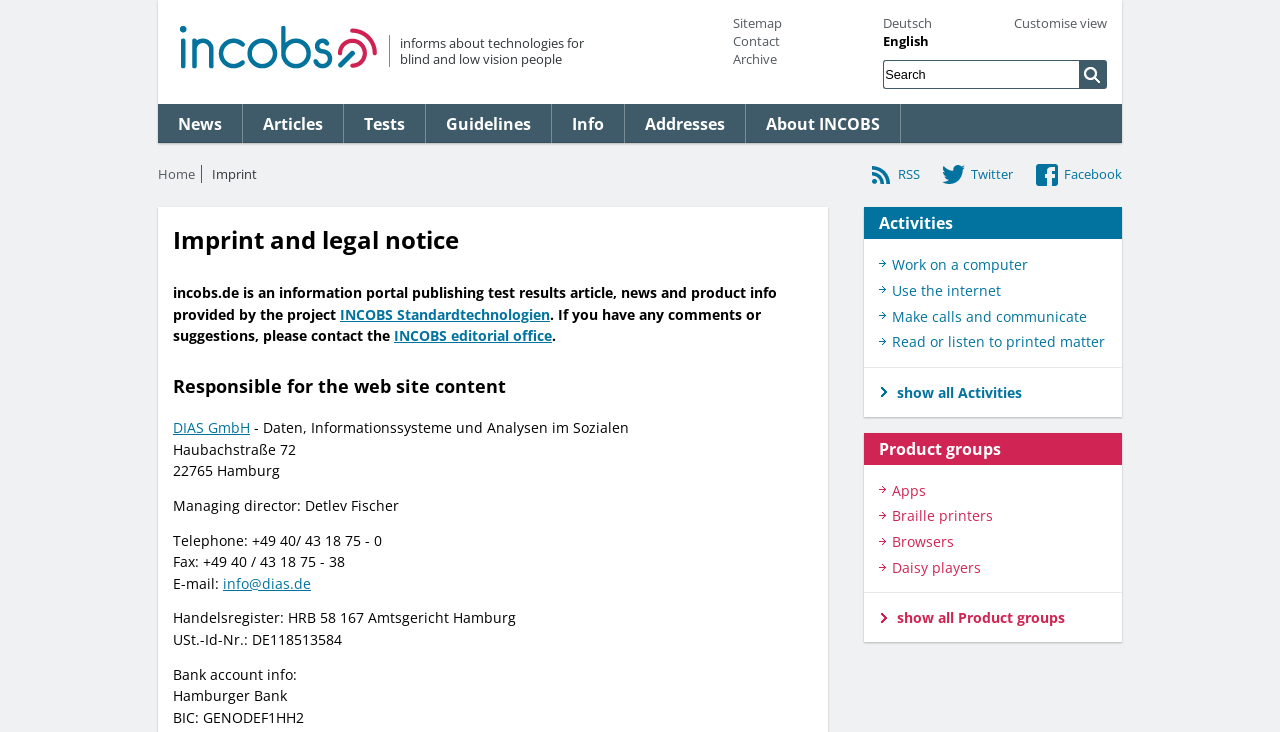Extract the bounding box of the UI element described as: "DIAS GmbH".

[0.135, 0.571, 0.195, 0.597]